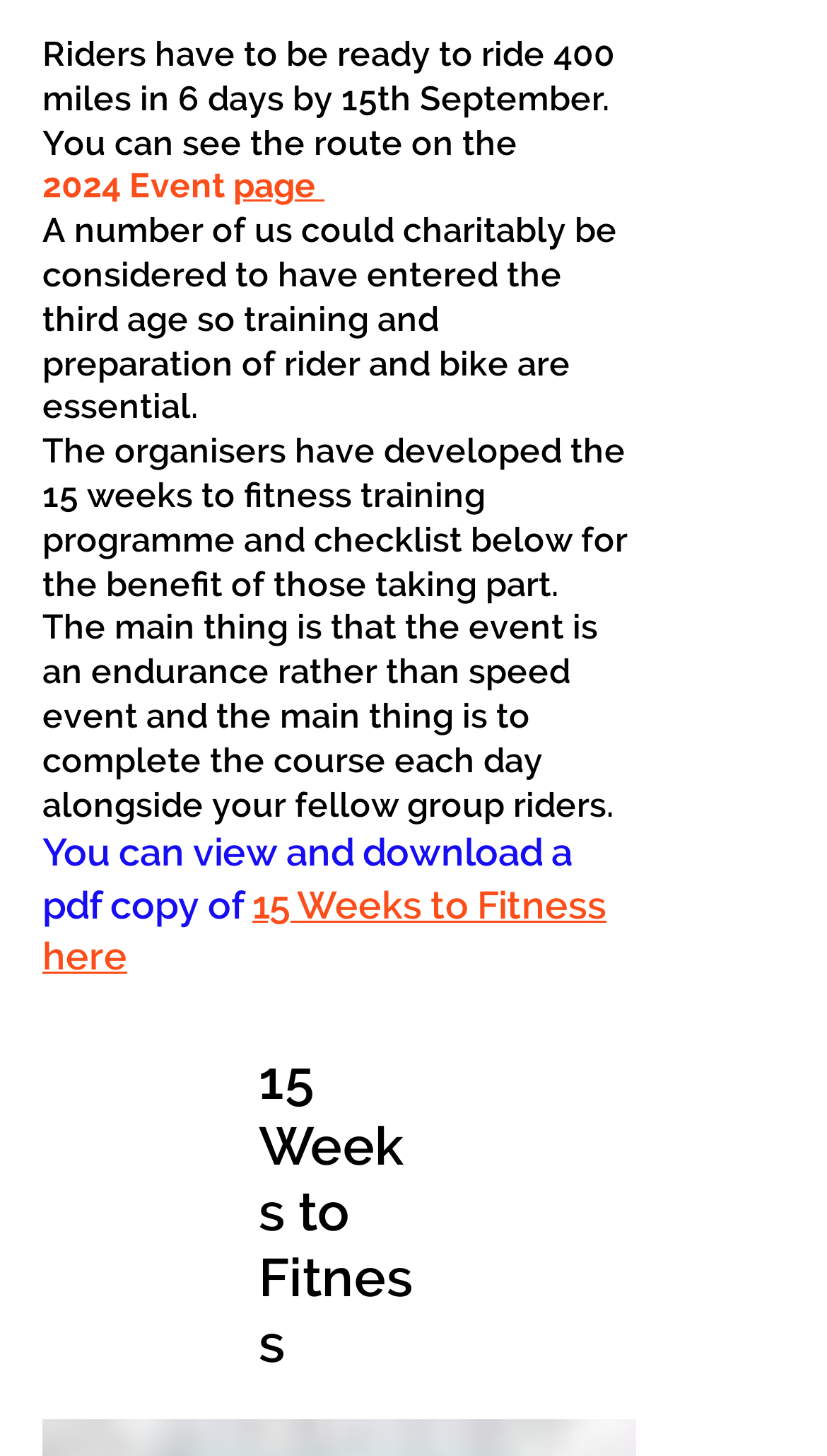What type of event is the 400-mile ride?
Based on the screenshot, provide your answer in one word or phrase.

Endurance event